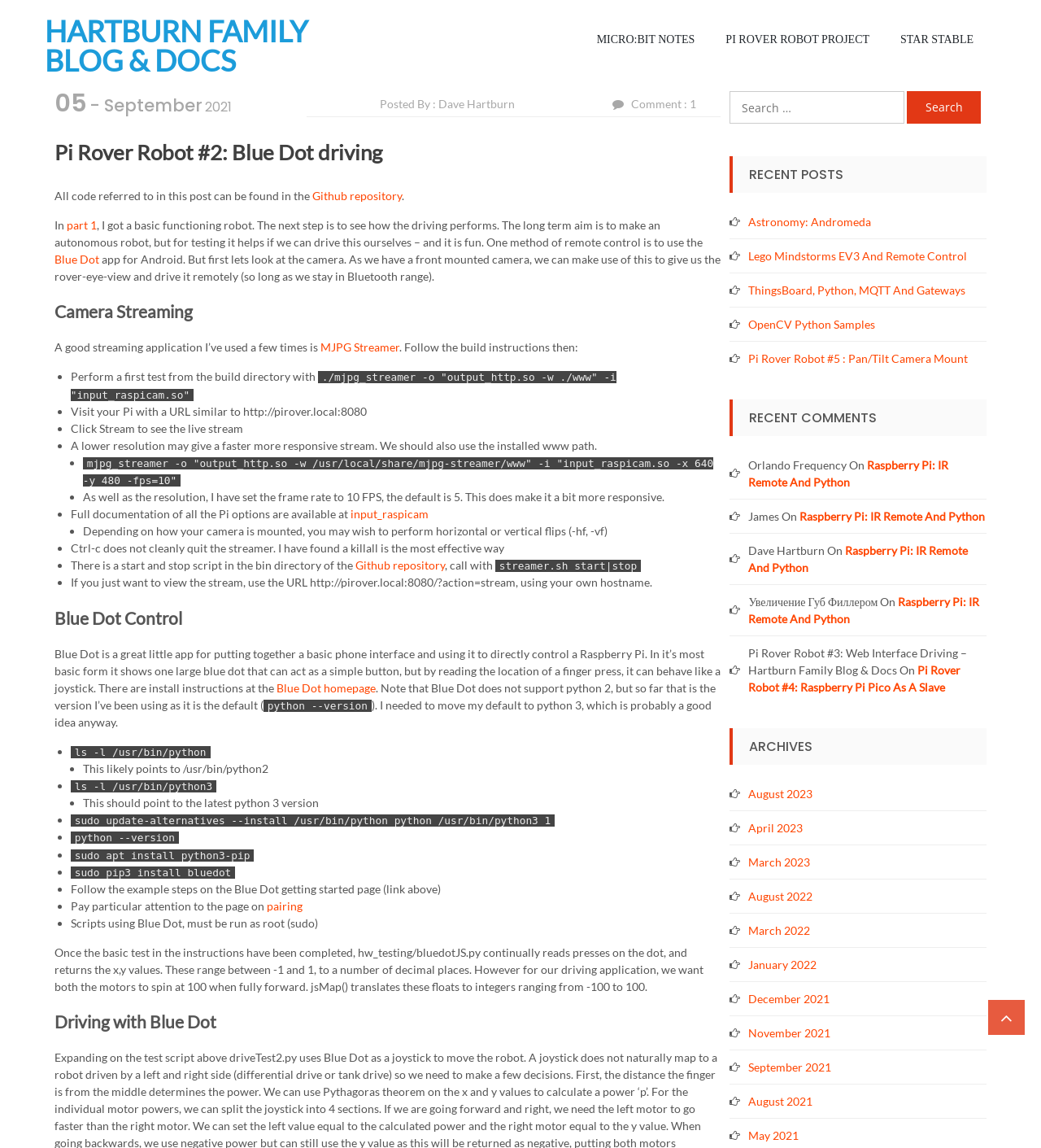Identify the bounding box coordinates of the element that should be clicked to fulfill this task: "Click the 'Blue Dot' link". The coordinates should be provided as four float numbers between 0 and 1, i.e., [left, top, right, bottom].

[0.052, 0.22, 0.095, 0.232]